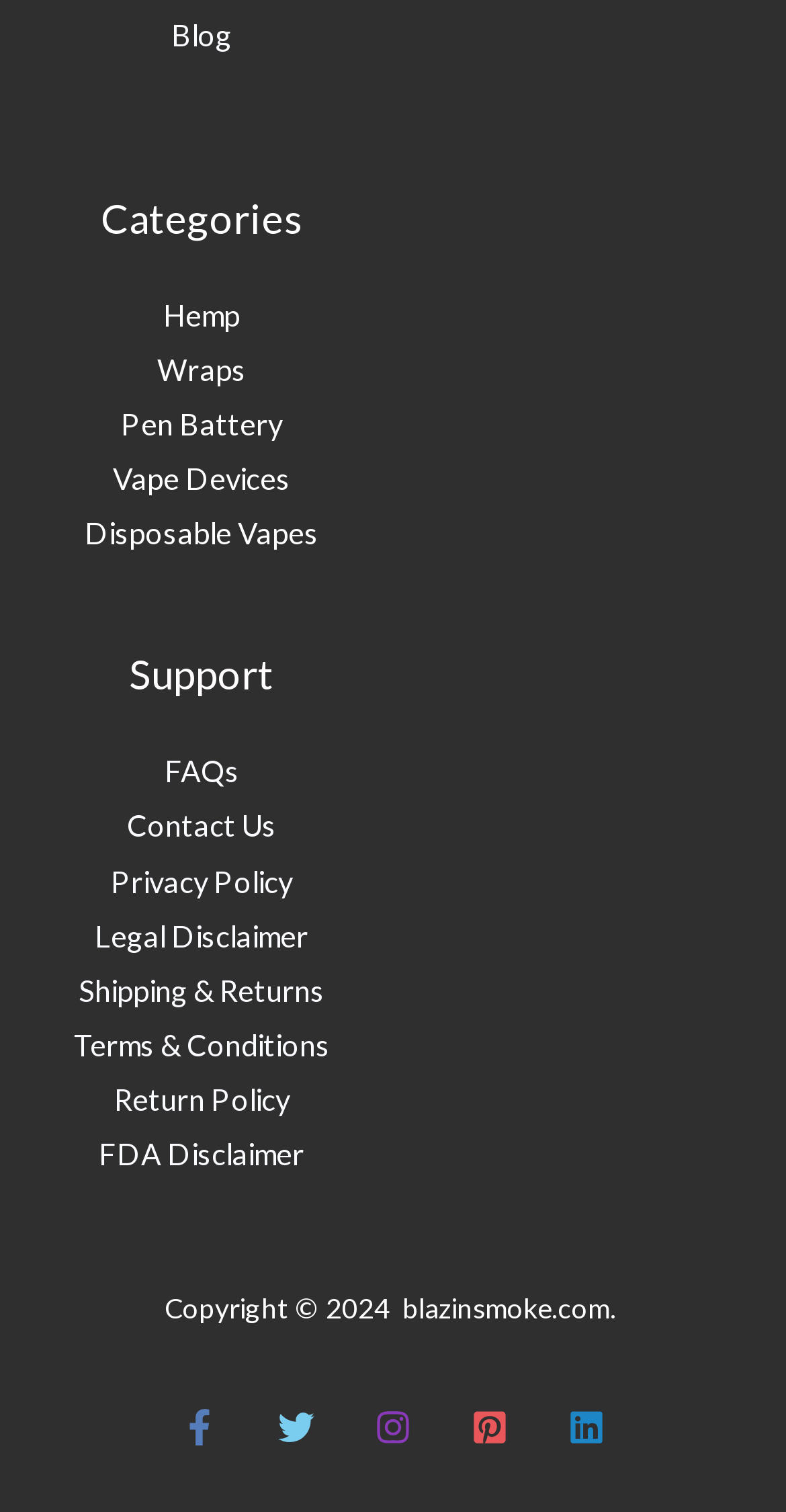What is the website's domain name?
Carefully examine the image and provide a detailed answer to the question.

I found a link element with the text content 'blazinsmoke.com' which is likely the website's domain name.